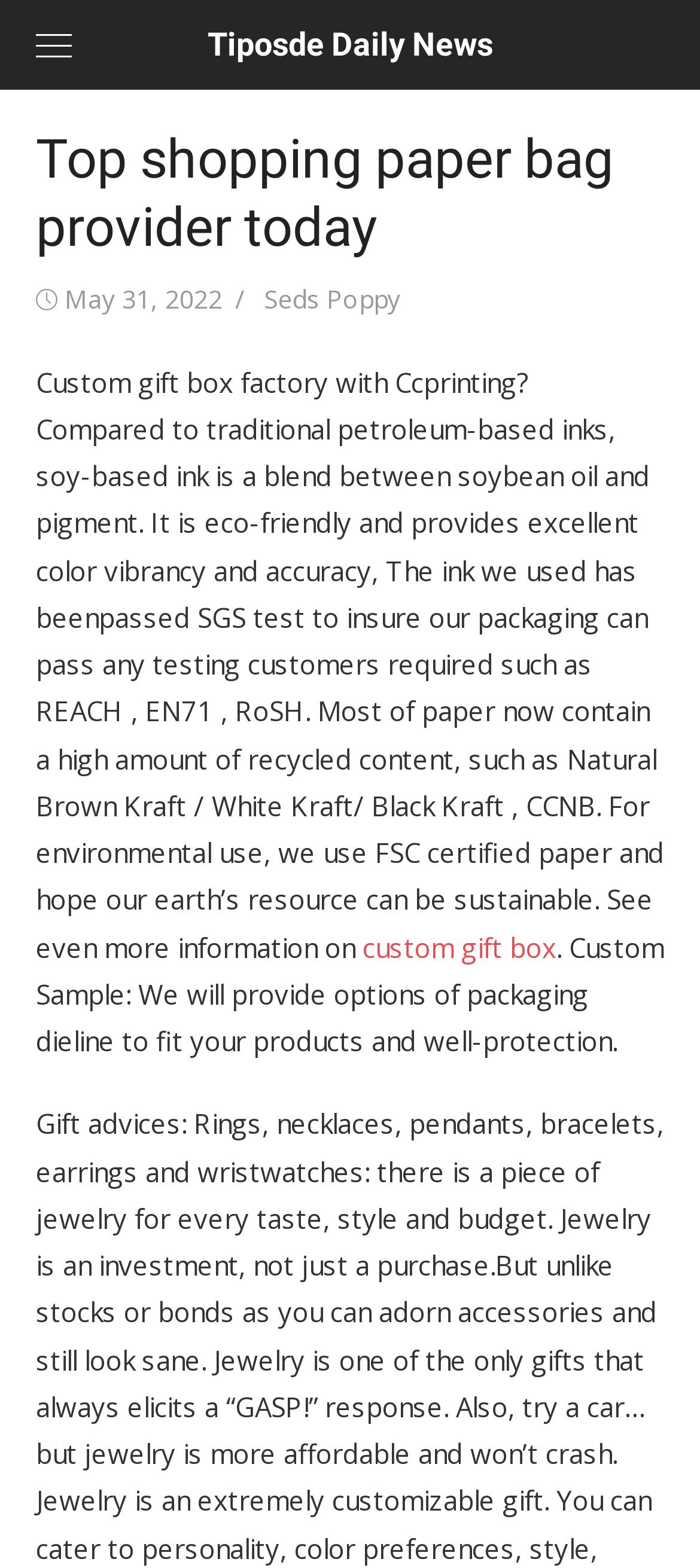Predict the bounding box coordinates for the UI element described as: "parent_node: Tiposde Daily News title="Menu"". The coordinates should be four float numbers between 0 and 1, presented as [left, top, right, bottom].

[0.026, 0.006, 0.128, 0.051]